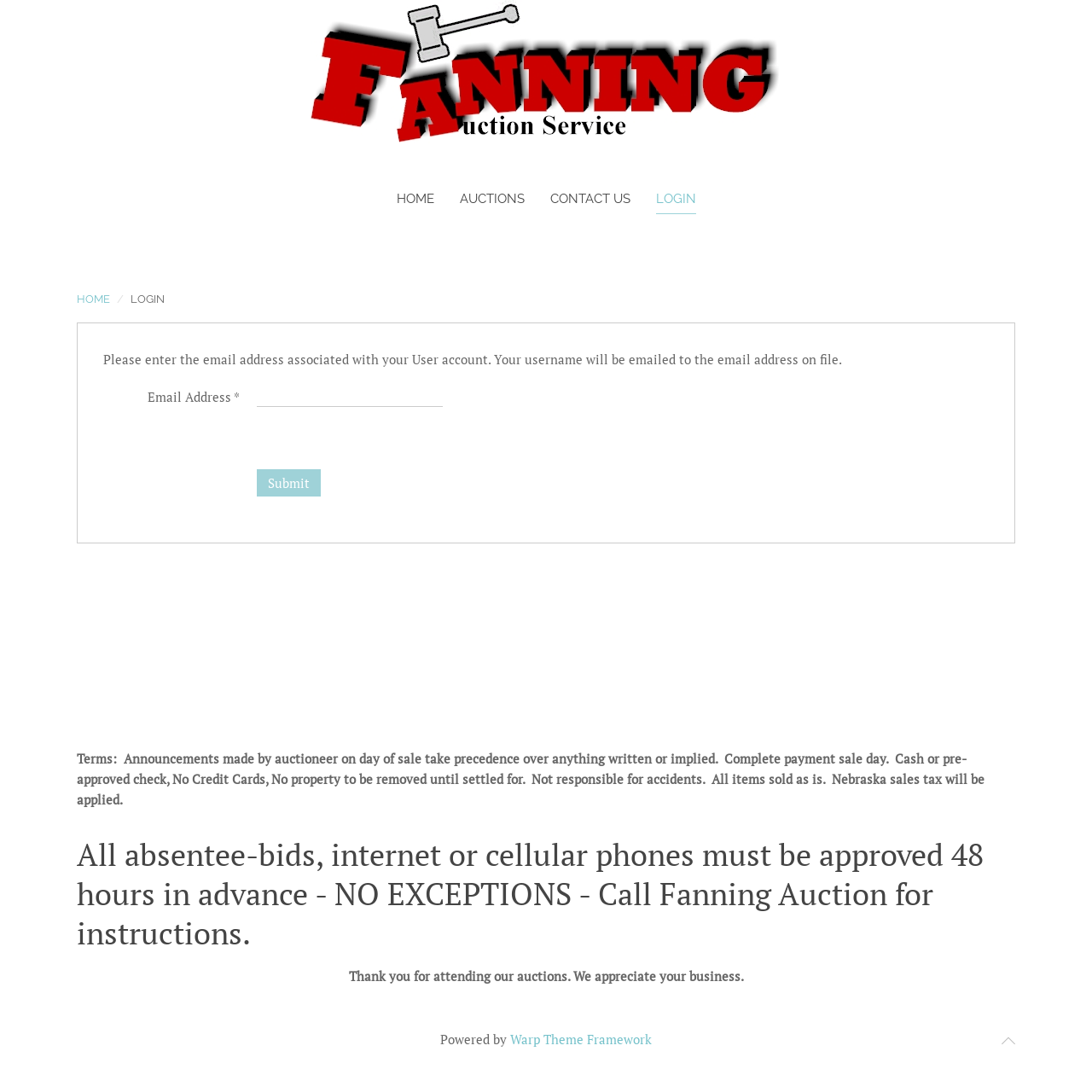What is the deadline for approving absentee-bids?
Please give a detailed and elaborate answer to the question based on the image.

The heading 'All absentee-bids, internet or cellular phones must be approved 48 hours in advance - NO EXCEPTIONS - Call Fanning Auction for instructions.' indicates that all absentee-bids must be approved at least 48 hours before the auction.